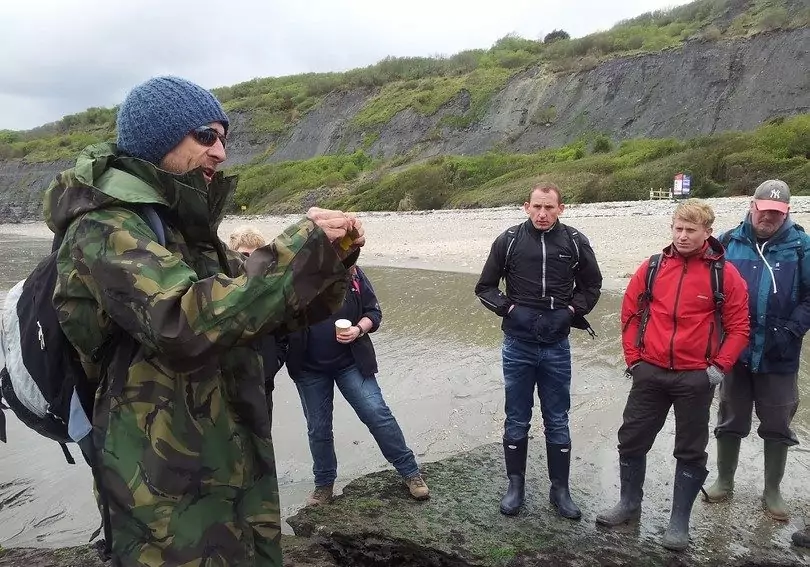What is the mood of the participants in the workshop?
Please give a well-detailed answer to the question.

The expressions on the participants' faces convey a mix of curiosity and focus, indicating their engagement with the lesson and their desire to learn the survival skills being demonstrated.